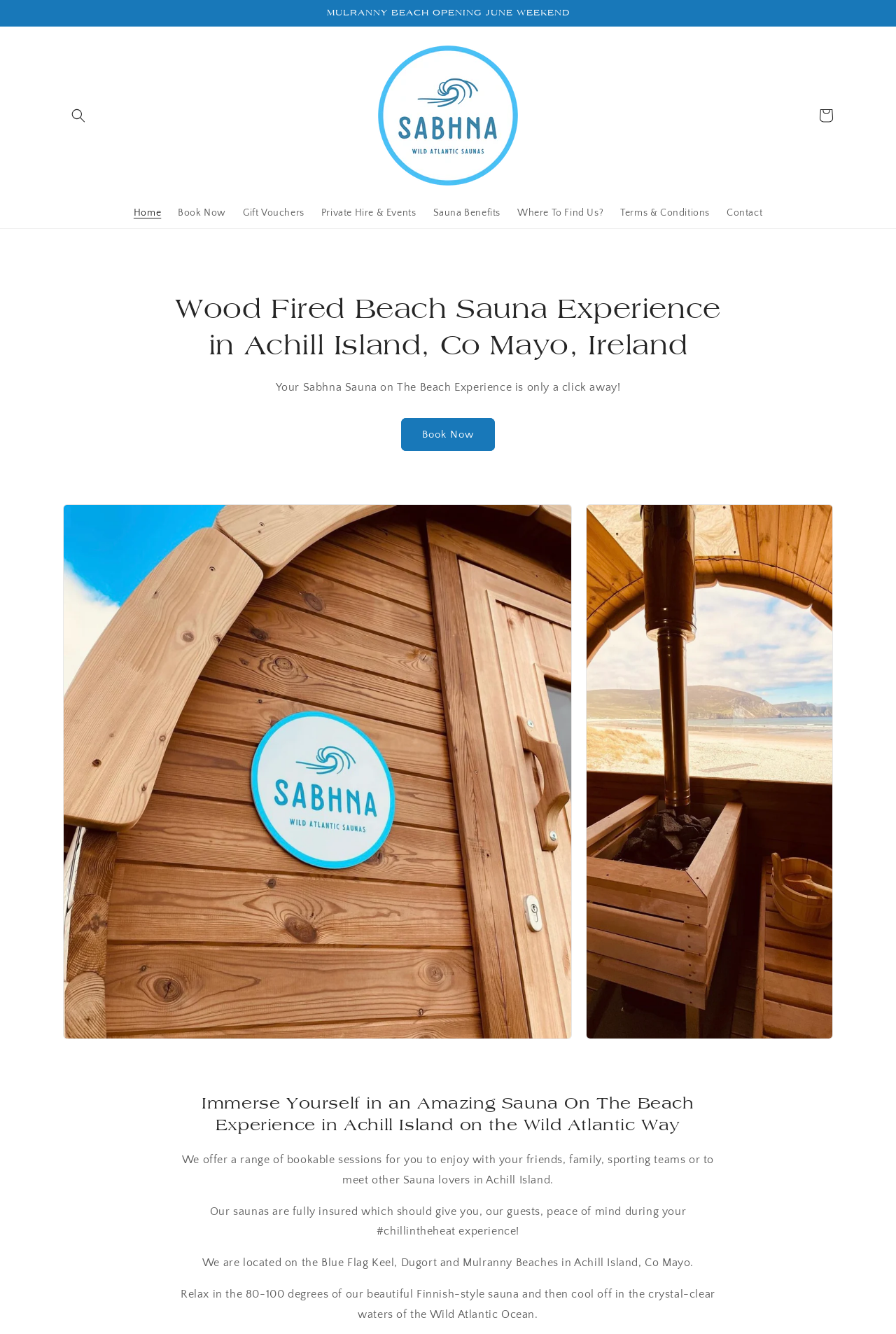Please identify the bounding box coordinates of the clickable area that will allow you to execute the instruction: "Learn about Sauna Benefits".

[0.474, 0.149, 0.568, 0.171]